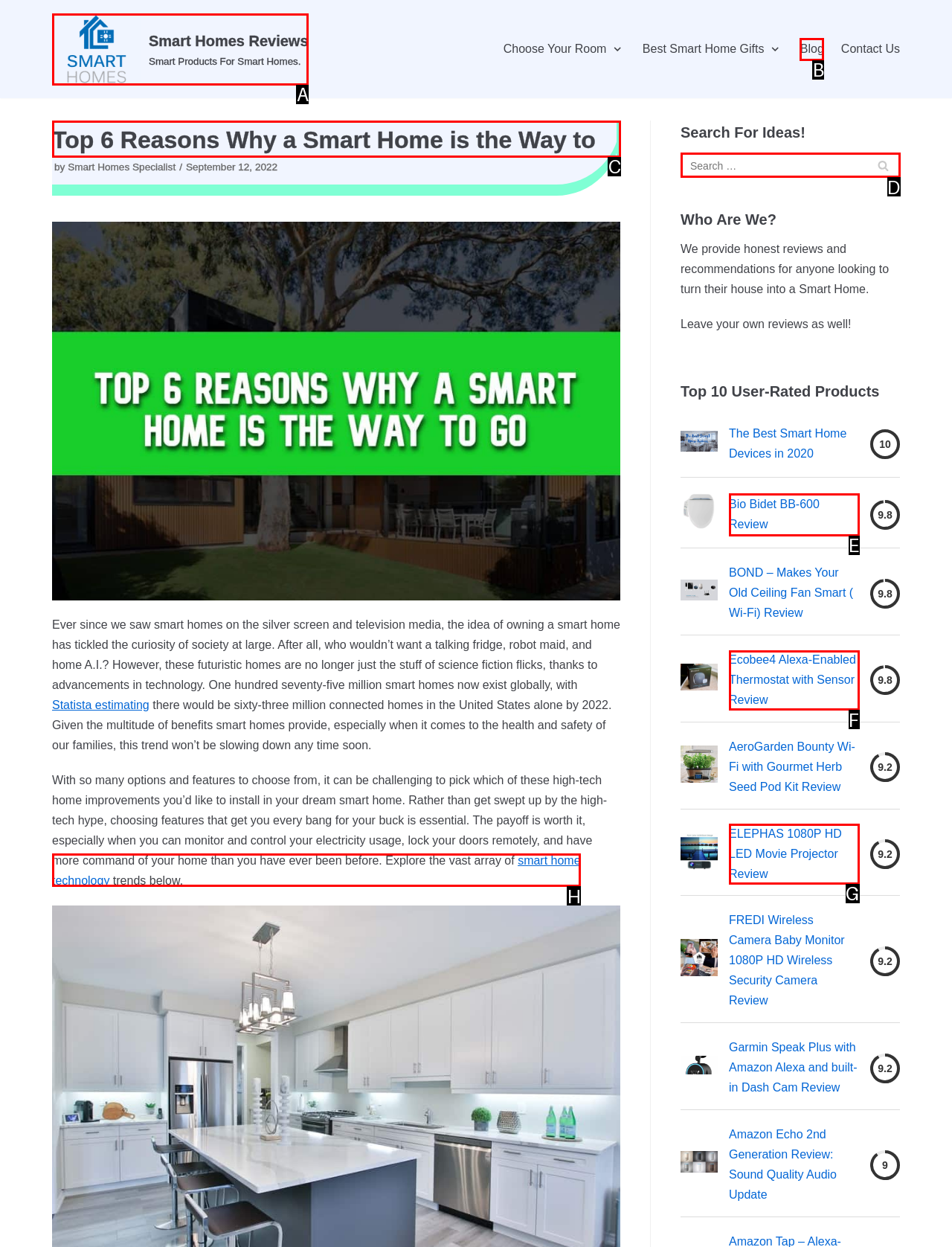Which option should I select to accomplish the task: Read 'Top 6 Reasons Why a Smart Home is the Way to Go'? Respond with the corresponding letter from the given choices.

C